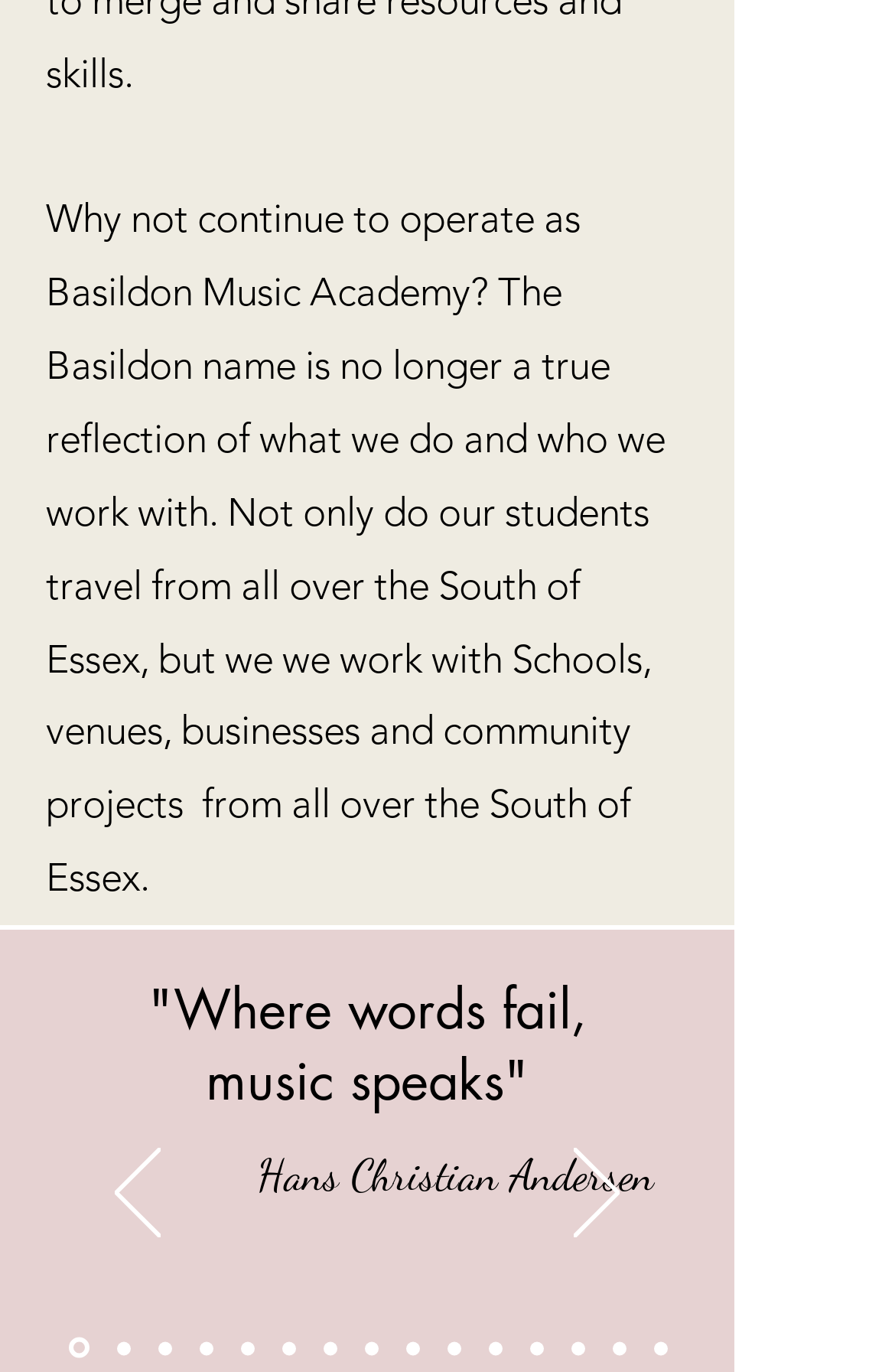Please provide a brief answer to the question using only one word or phrase: 
What is the purpose of the 'Previous' and 'Next' buttons?

To navigate slides